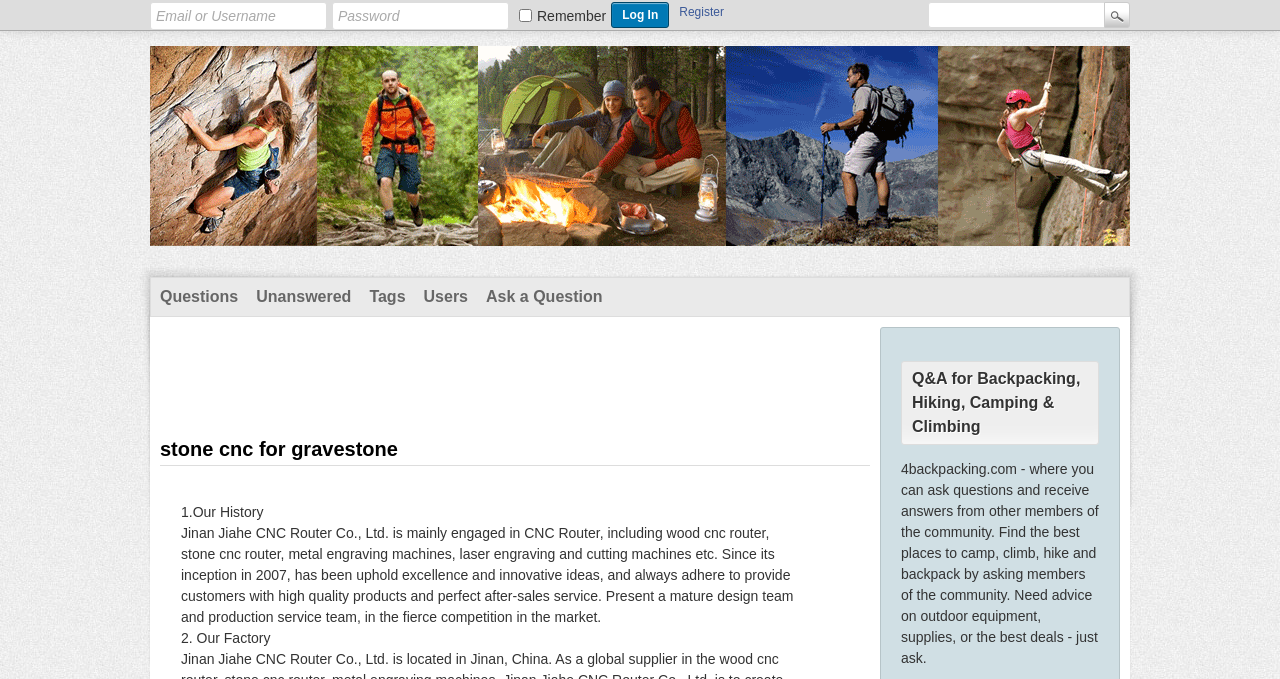Please examine the image and answer the question with a detailed explanation:
What can users do on this website?

The website allows users to ask questions and receive answers from other members of the community, as indicated by the 'Ask a Question' link and the presence of various question categories such as 'Questions', 'Unanswered', and 'Tags'.